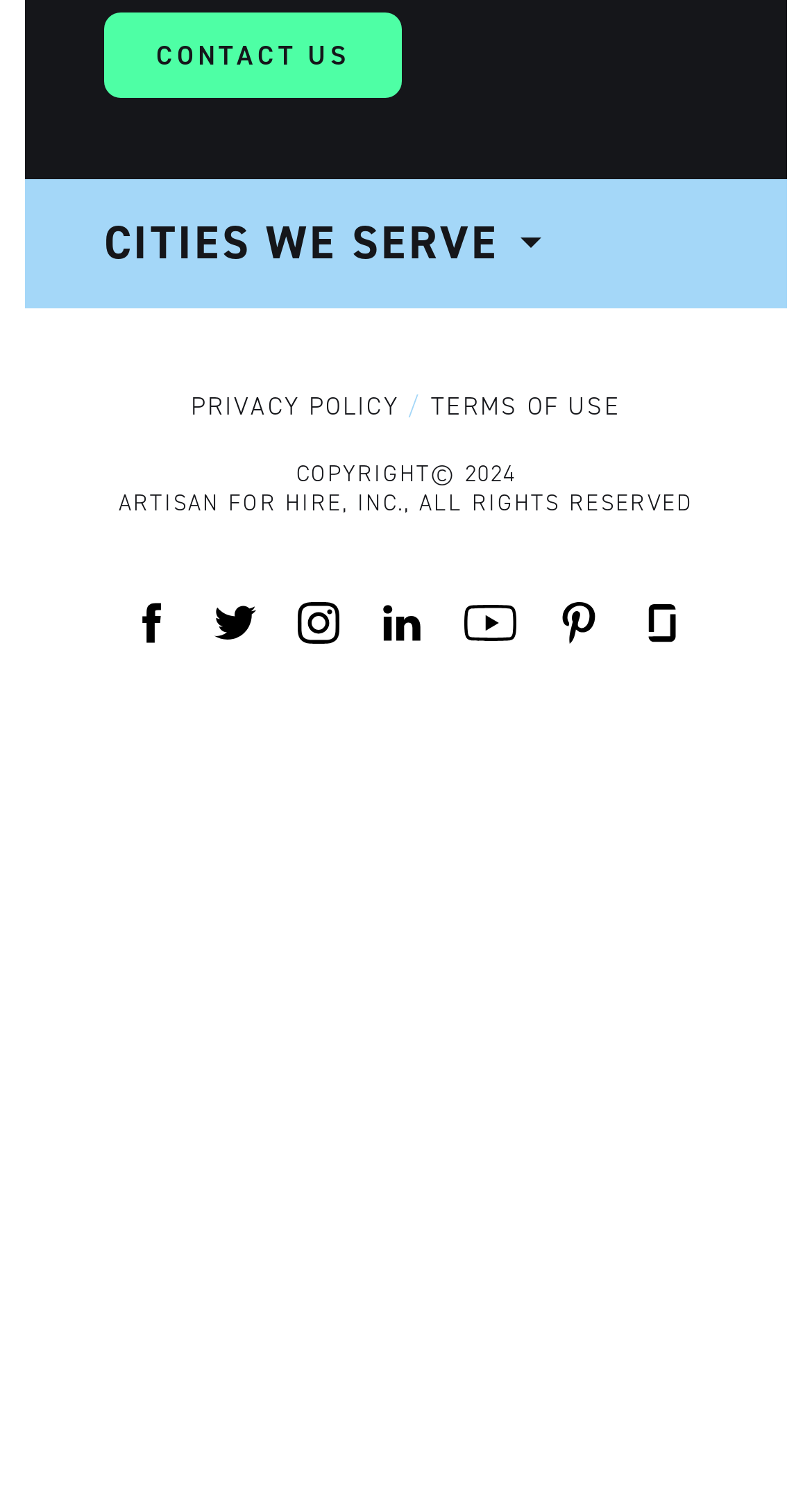Locate the bounding box coordinates of the region to be clicked to comply with the following instruction: "view the privacy policy". The coordinates must be four float numbers between 0 and 1, in the form [left, top, right, bottom].

[0.235, 0.262, 0.491, 0.279]